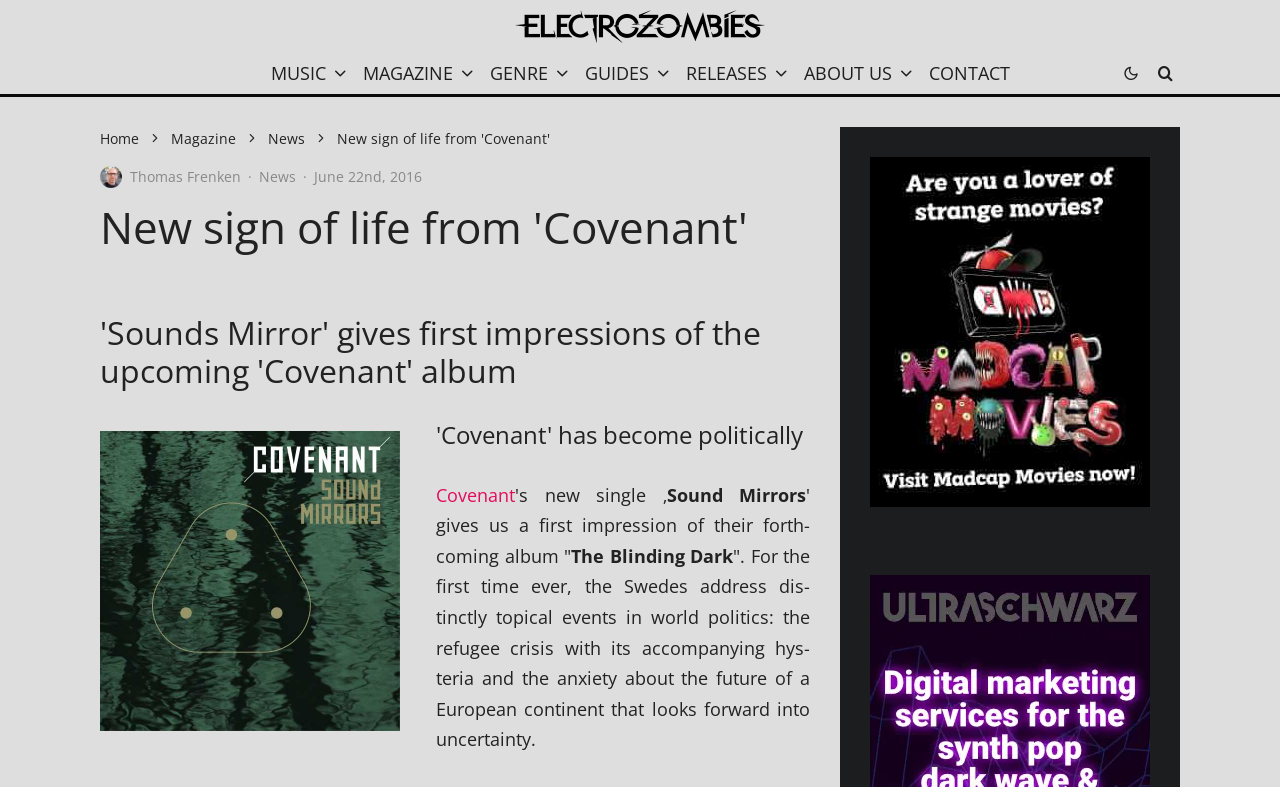Refer to the screenshot and give an in-depth answer to this question: Who is the author of the article?

The article mentions the author 'Thomas Frenken' in the link 'Thomas Frenken' and also in the image 'Thomas Frenken - Profile picture 2020'.